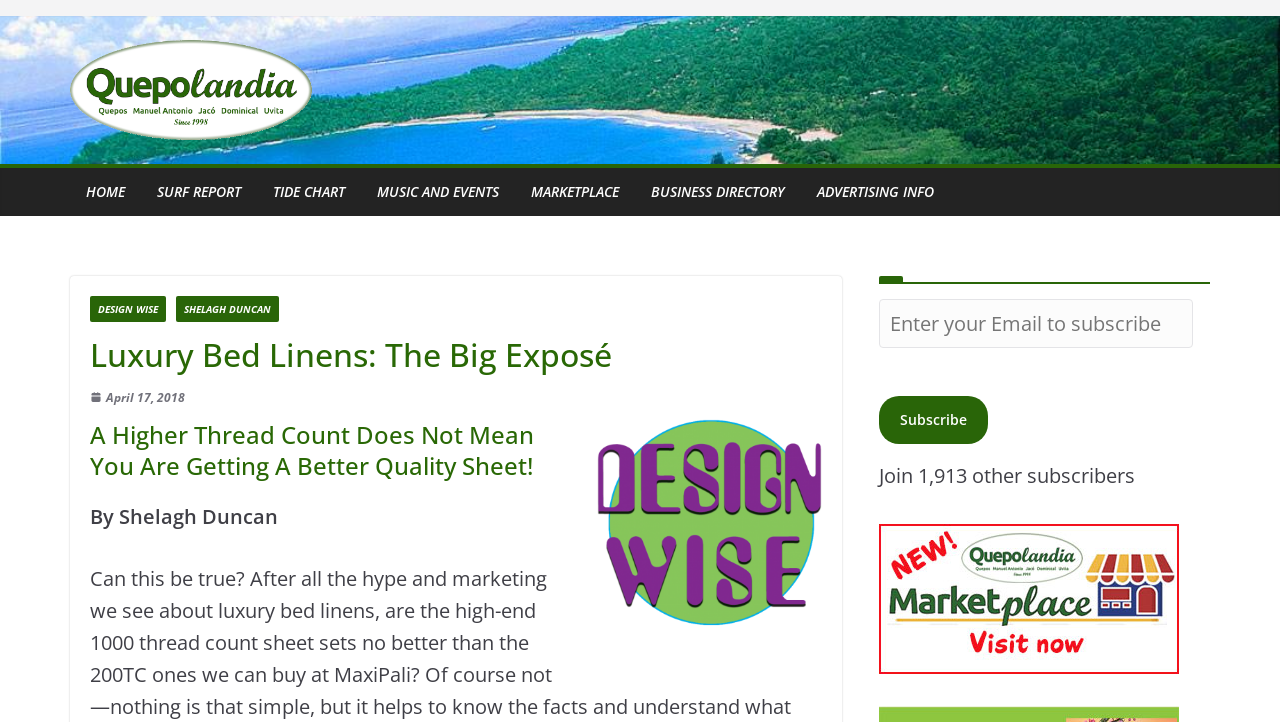Please identify the coordinates of the bounding box that should be clicked to fulfill this instruction: "Read the article by Shelagh Duncan".

[0.07, 0.697, 0.217, 0.734]